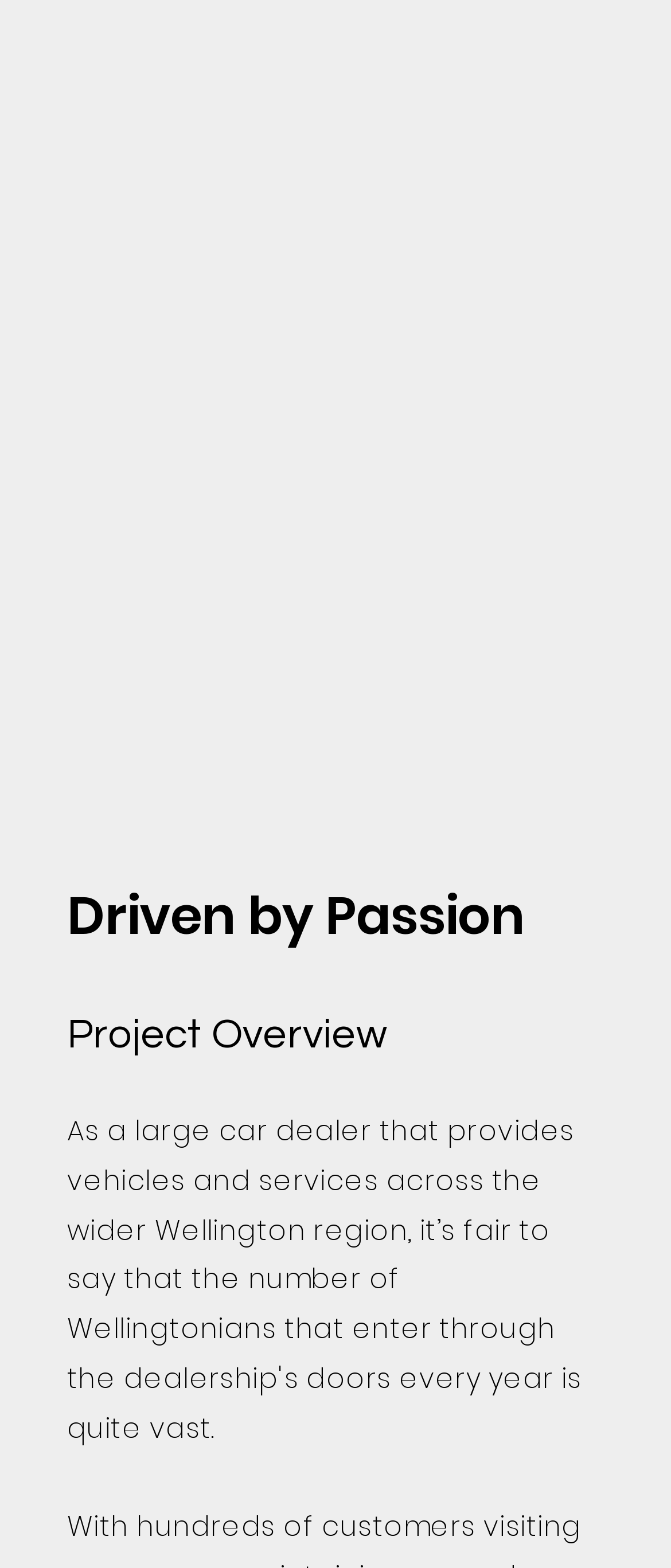What type of build is the project?
Answer the question with a single word or phrase by looking at the picture.

Commercial Fitout